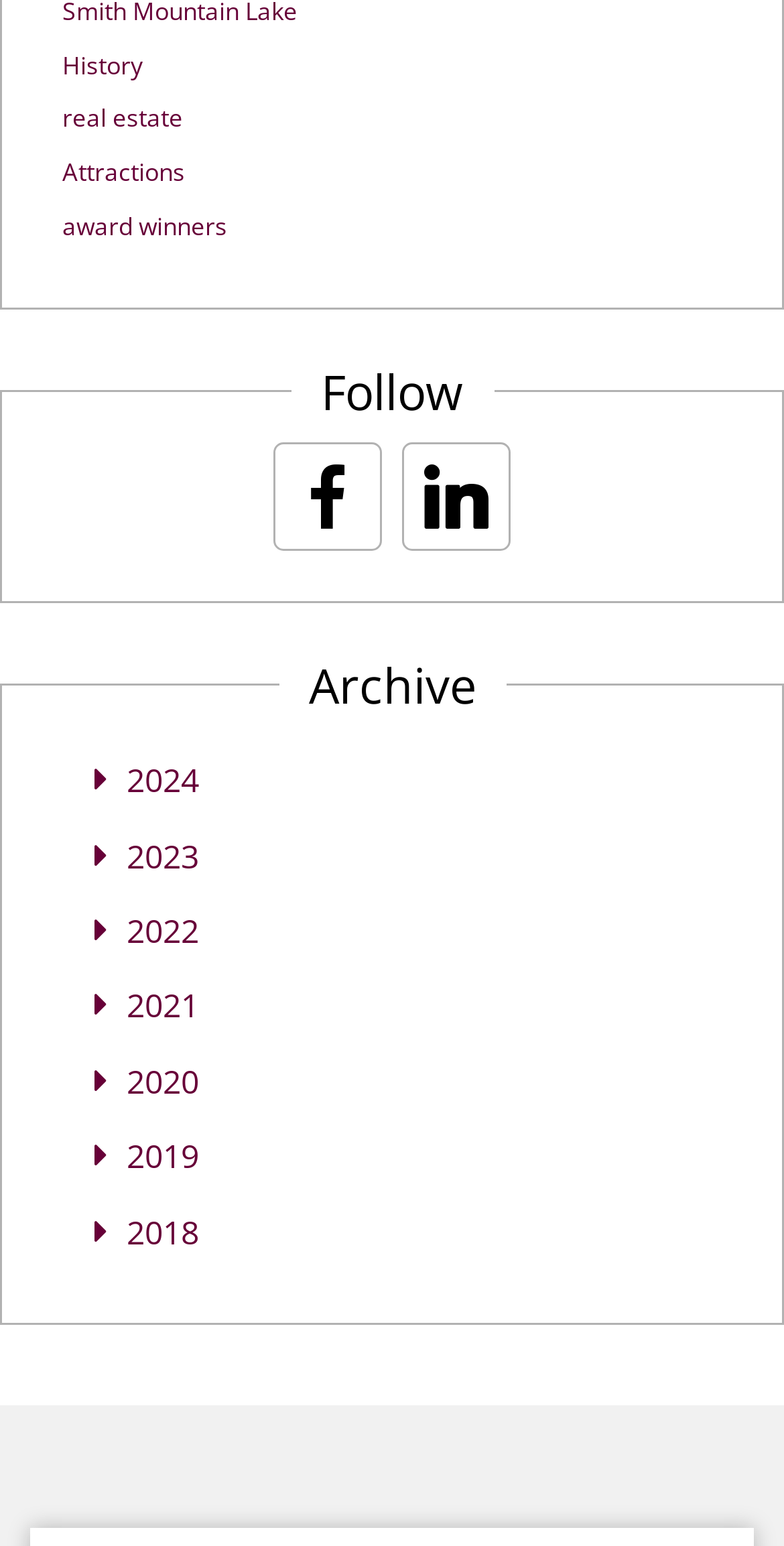How many social media links are available?
Please answer the question as detailed as possible based on the image.

I counted the number of social media links by looking at the links with icons and text 'Visit me on Facebook' and 'Visit me on LinkedIn', which are located at the top-right corner of the page. There are two social media links in total.